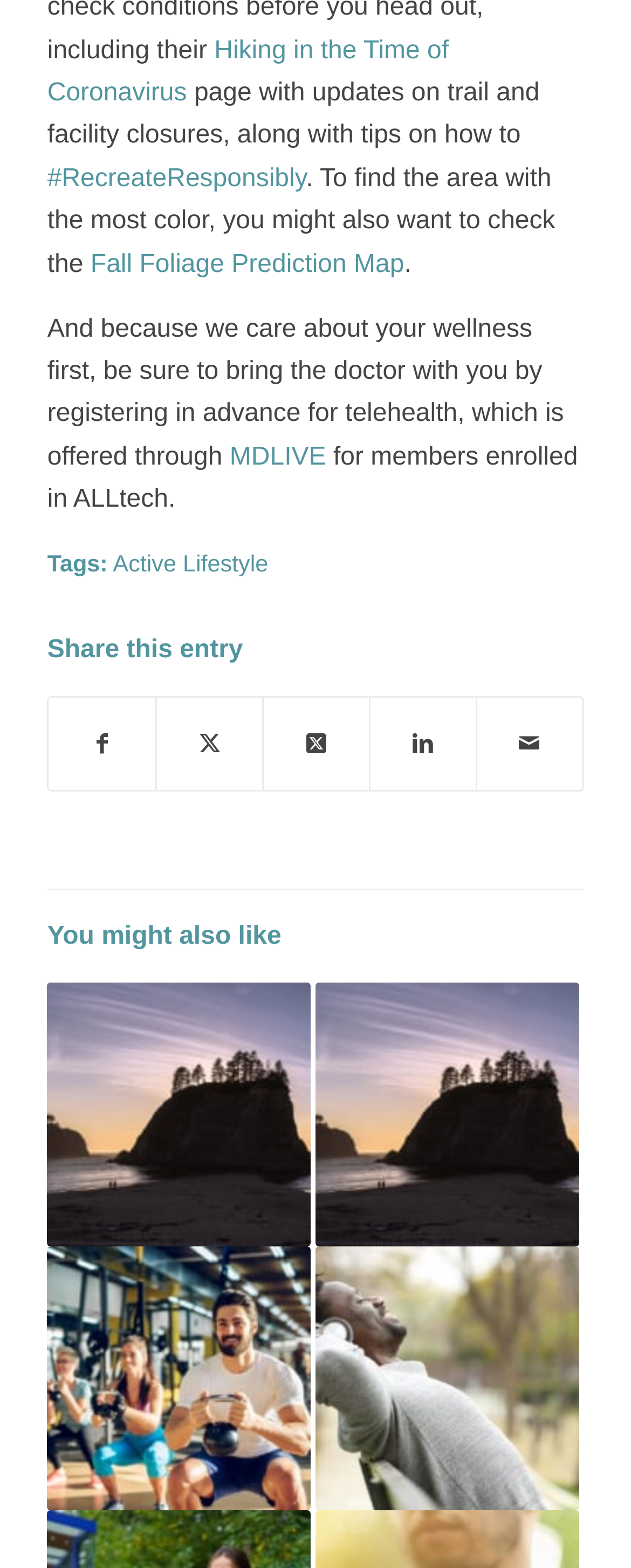What is the purpose of the 'Fall Foliage Prediction Map'?
Provide a detailed answer to the question, using the image to inform your response.

The purpose of the 'Fall Foliage Prediction Map' is to find areas with the most color, as mentioned in the text 'To find the area with the most color, you might also want to check the Fall Foliage Prediction Map'.